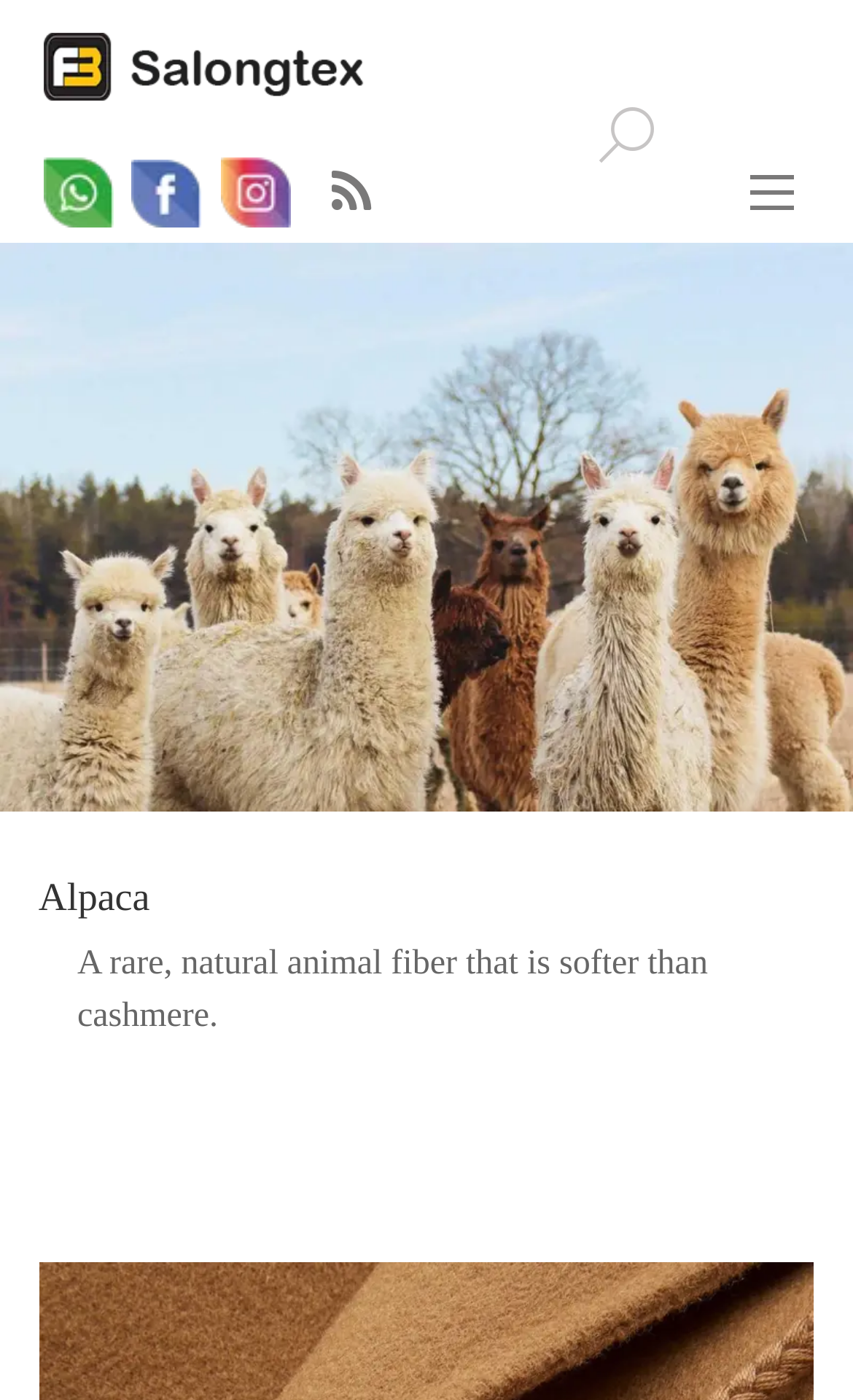Based on the image, please elaborate on the answer to the following question:
What is the name of the fabric distribution company mentioned on this webpage?

The webpage mentions Salong Textile, Malaysia's largest fabric distribution company, which is evident from the link and image descriptions.